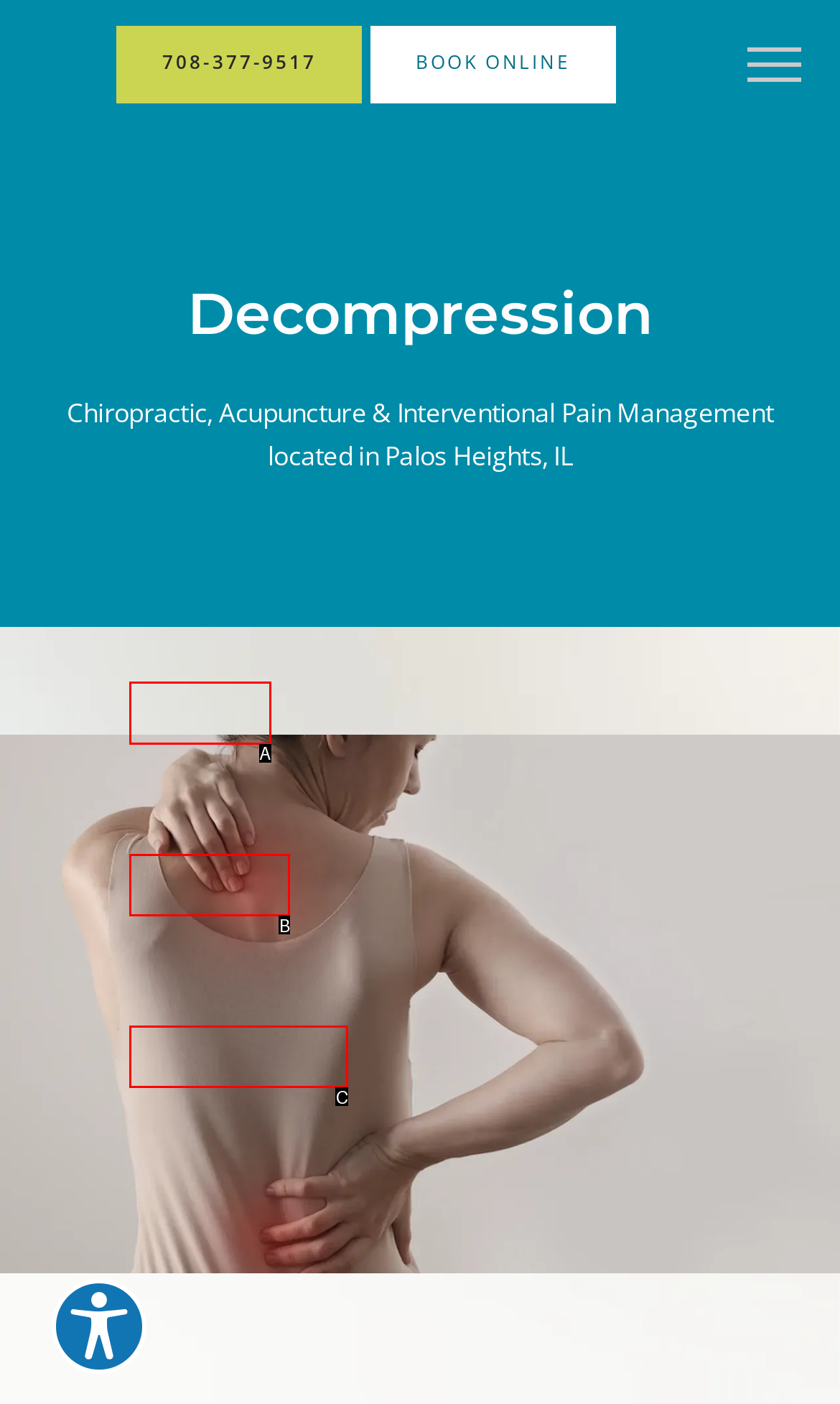Given the description: Home, identify the matching option. Answer with the corresponding letter.

A